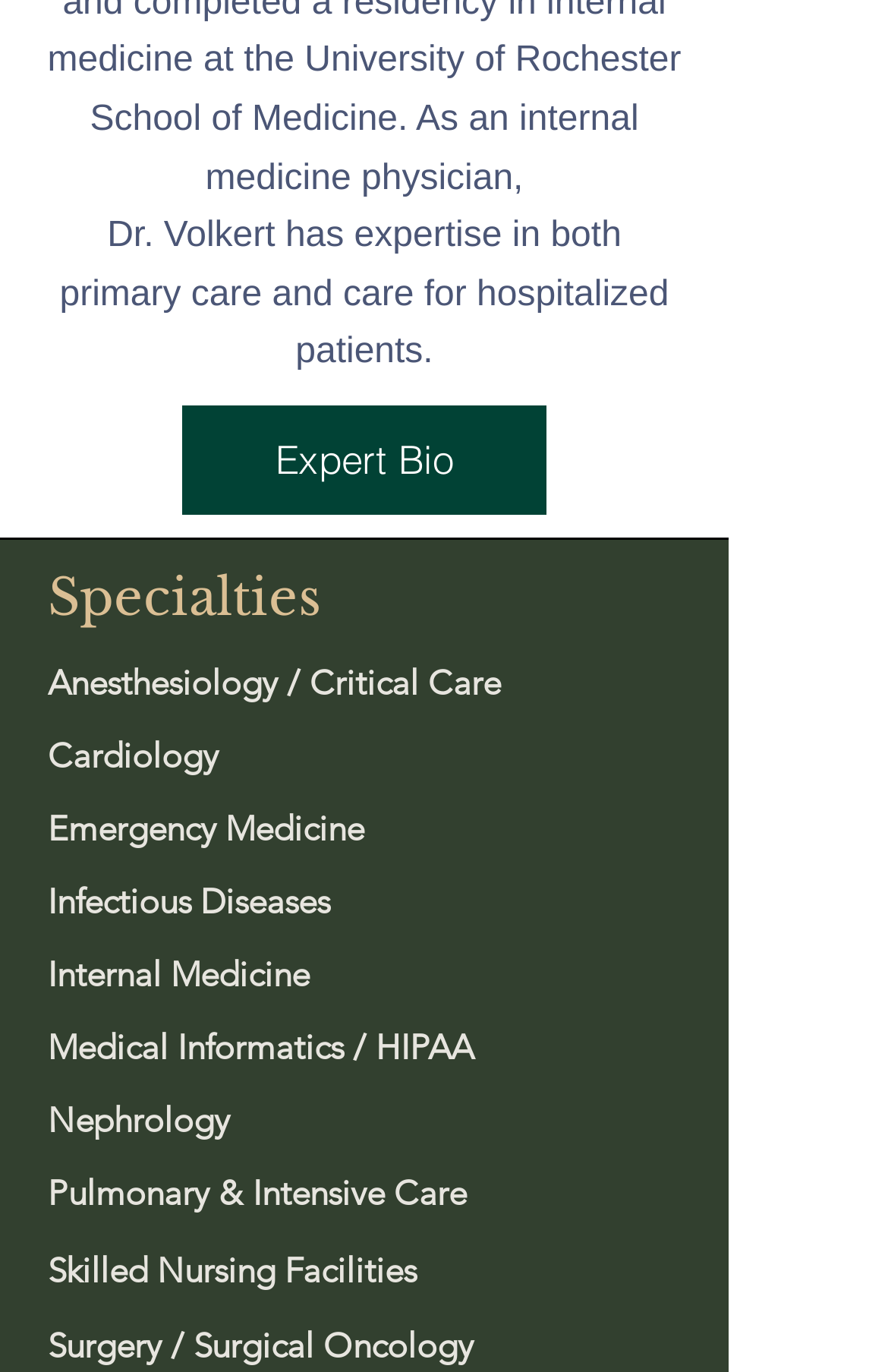Answer briefly with one word or phrase:
How many specialties are listed?

10